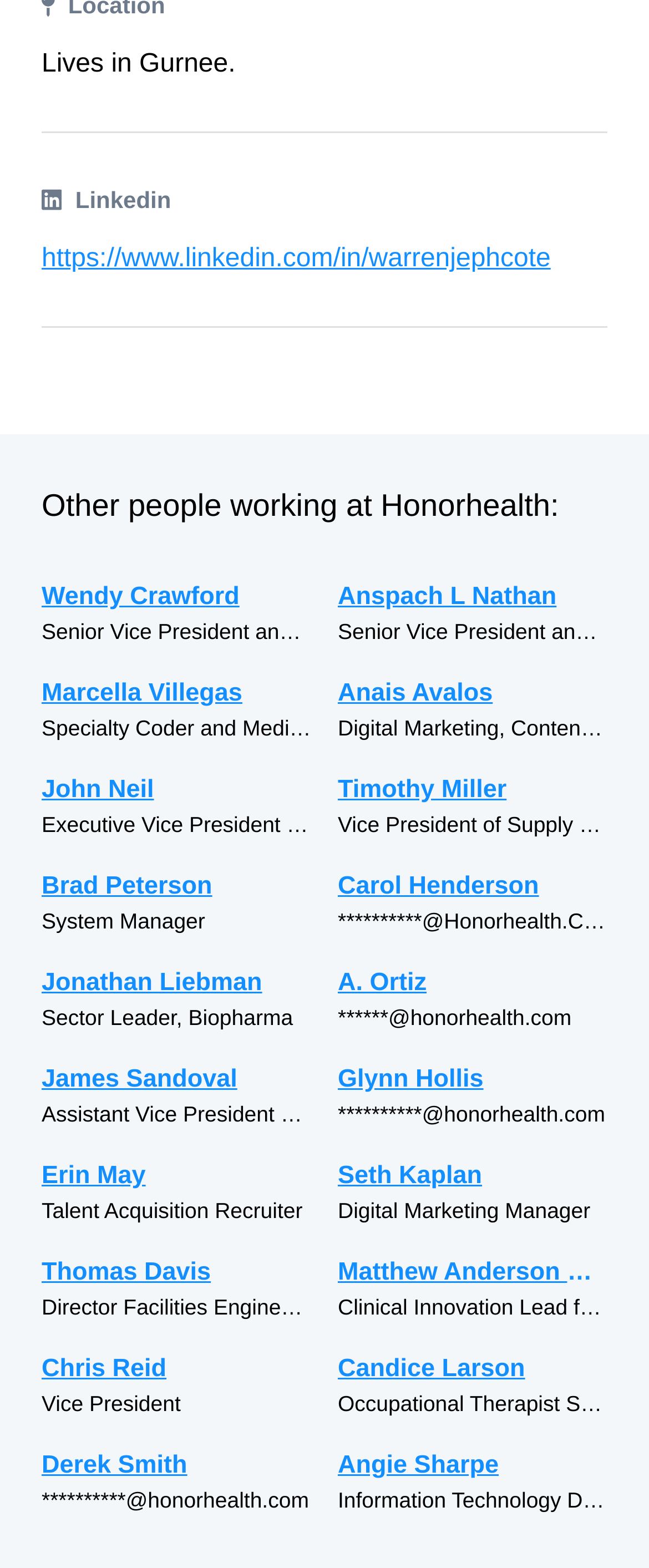Locate the UI element described by https://www.linkedin.com/in/warrenjephcote and provide its bounding box coordinates. Use the format (top-left x, top-left y, bottom-right x, bottom-right y) with all values as floating point numbers between 0 and 1.

[0.064, 0.153, 0.936, 0.178]